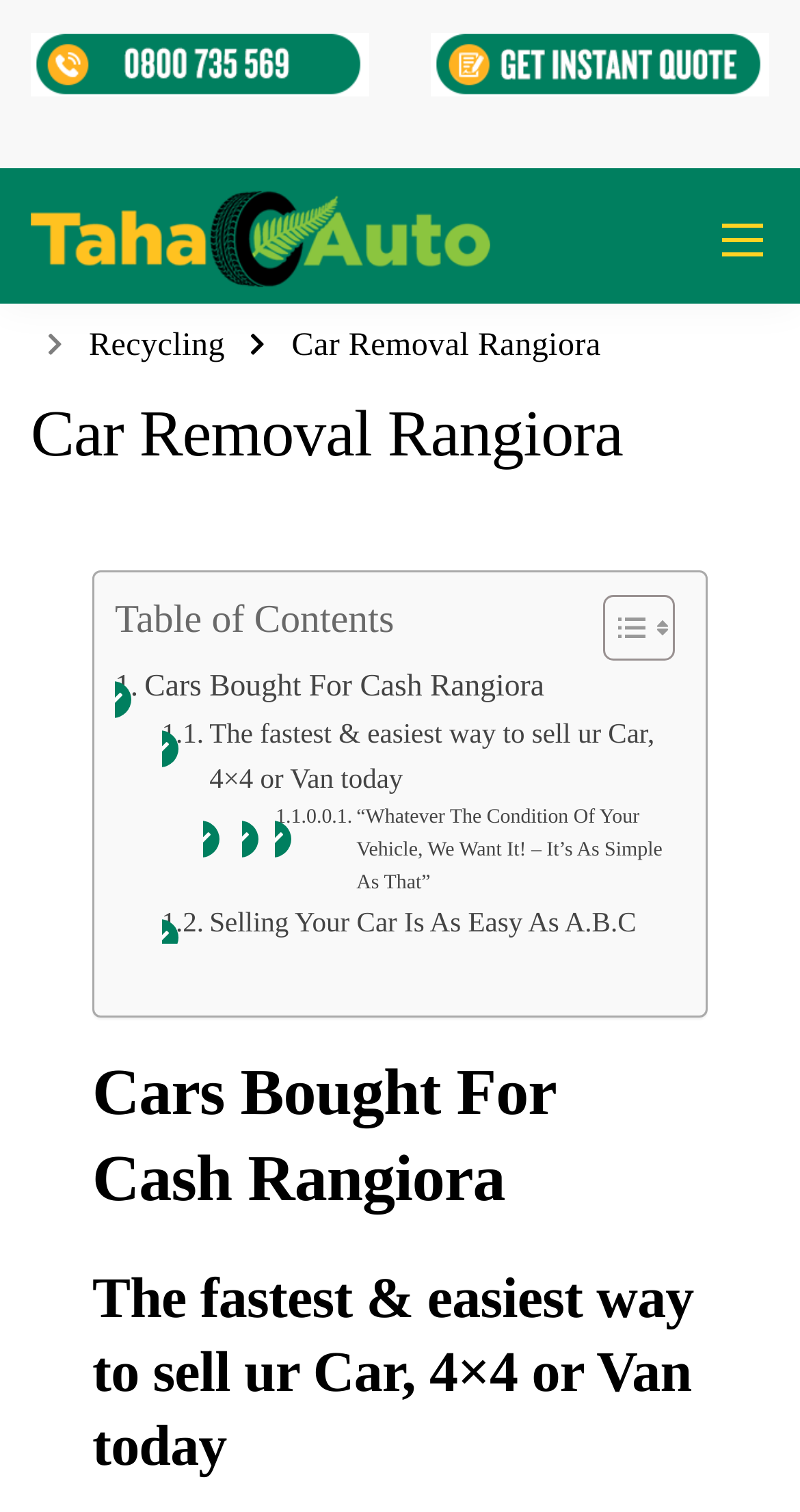Could you determine the bounding box coordinates of the clickable element to complete the instruction: "click to sell your car"? Provide the coordinates as four float numbers between 0 and 1, i.e., [left, top, right, bottom].

[0.069, 0.122, 0.612, 0.19]